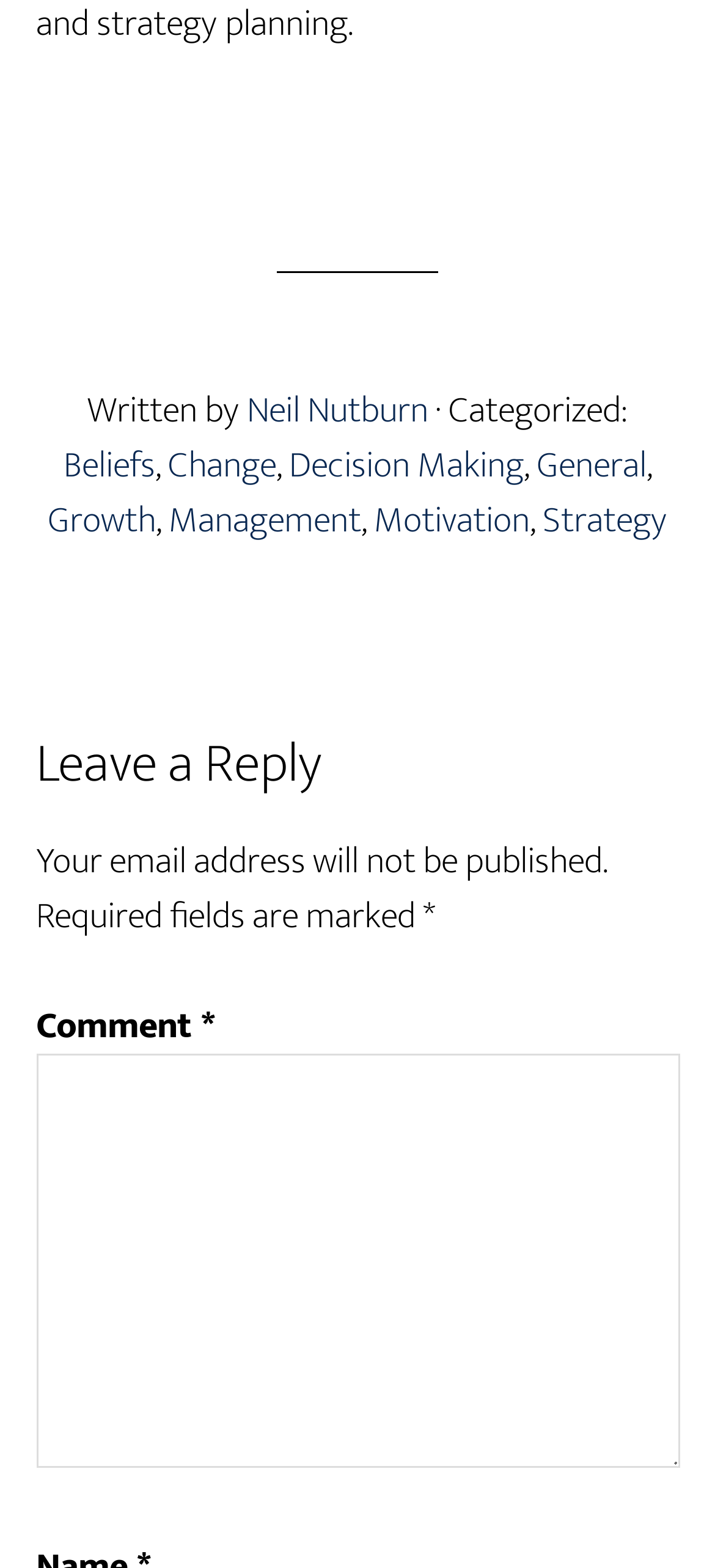Use one word or a short phrase to answer the question provided: 
What is the purpose of the textbox?

To enter a comment